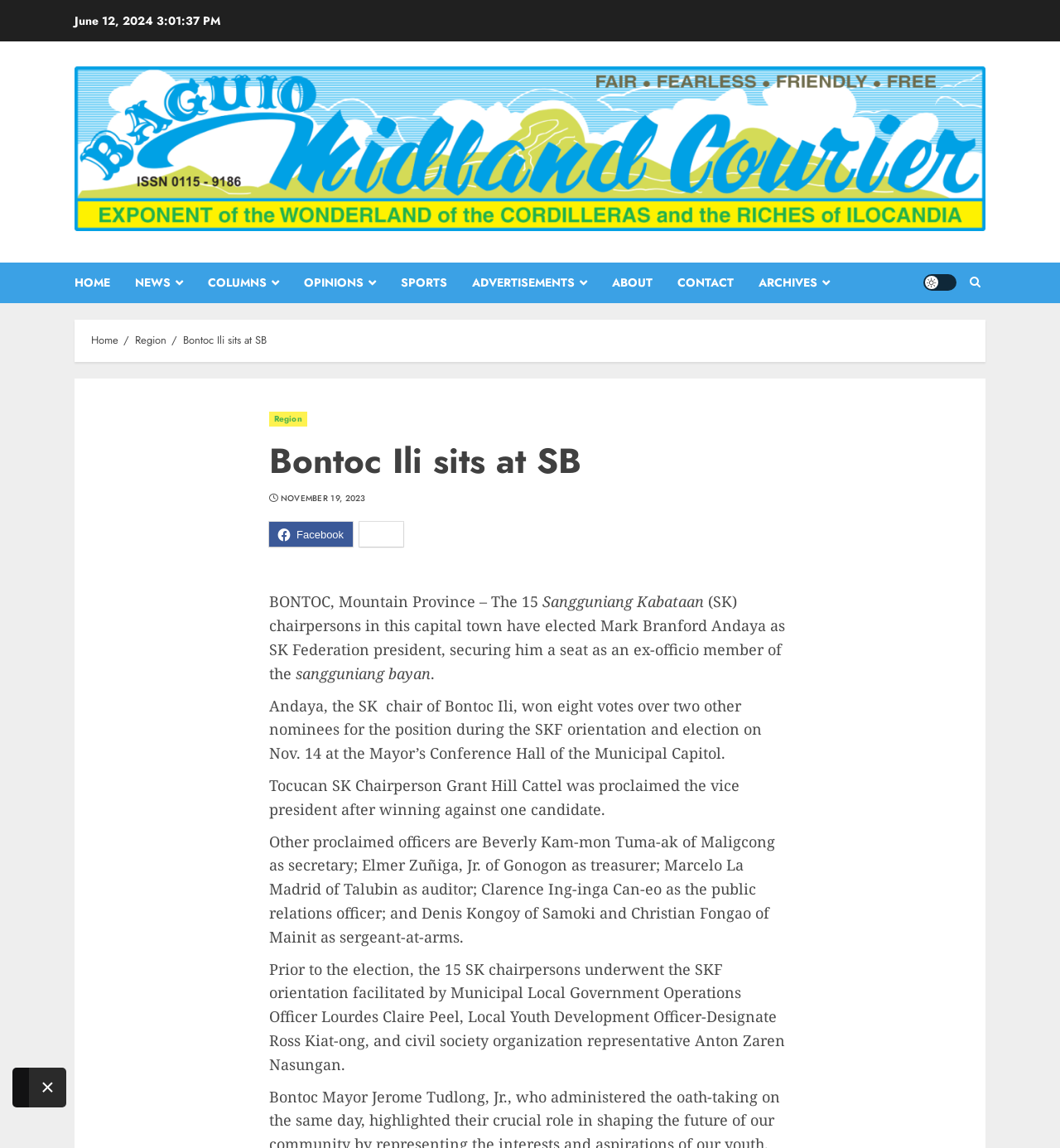Find the main header of the webpage and produce its text content.

Bontoc Ili sits at SB